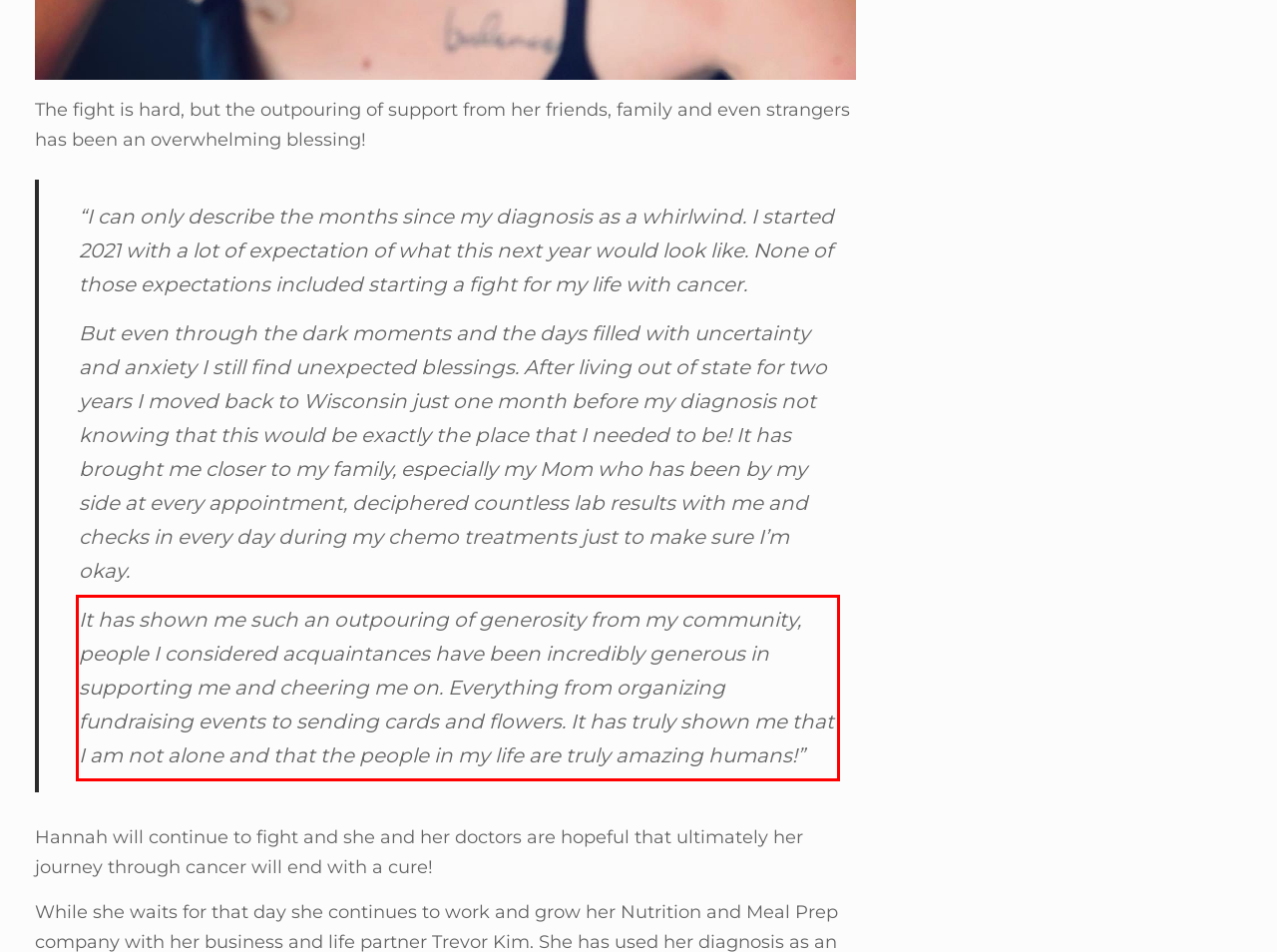View the screenshot of the webpage and identify the UI element surrounded by a red bounding box. Extract the text contained within this red bounding box.

It has shown me such an outpouring of generosity from my community, people I considered acquaintances have been incredibly generous in supporting me and cheering me on. Everything from organizing fundraising events to sending cards and flowers. It has truly shown me that I am not alone and that the people in my life are truly amazing humans!”